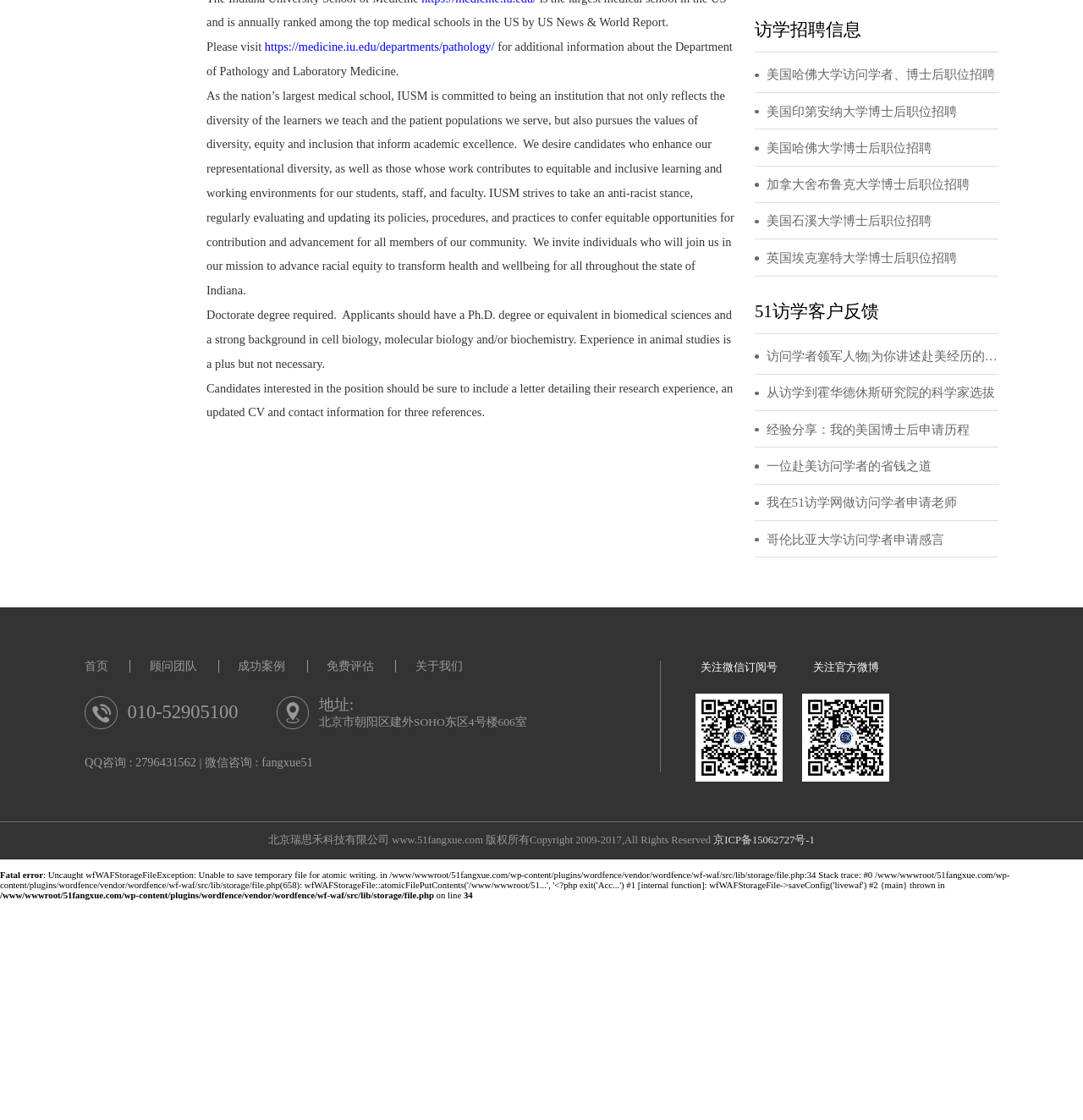With reference to the image, please provide a detailed answer to the following question: What is the required degree for the position?

The required degree for the position is mentioned in the fourth paragraph of the webpage, which states 'Doctorate degree required. Applicants should have a Ph.D. degree or equivalent in biomedical sciences and a strong background in cell biology, molecular biology and/or biochemistry.'